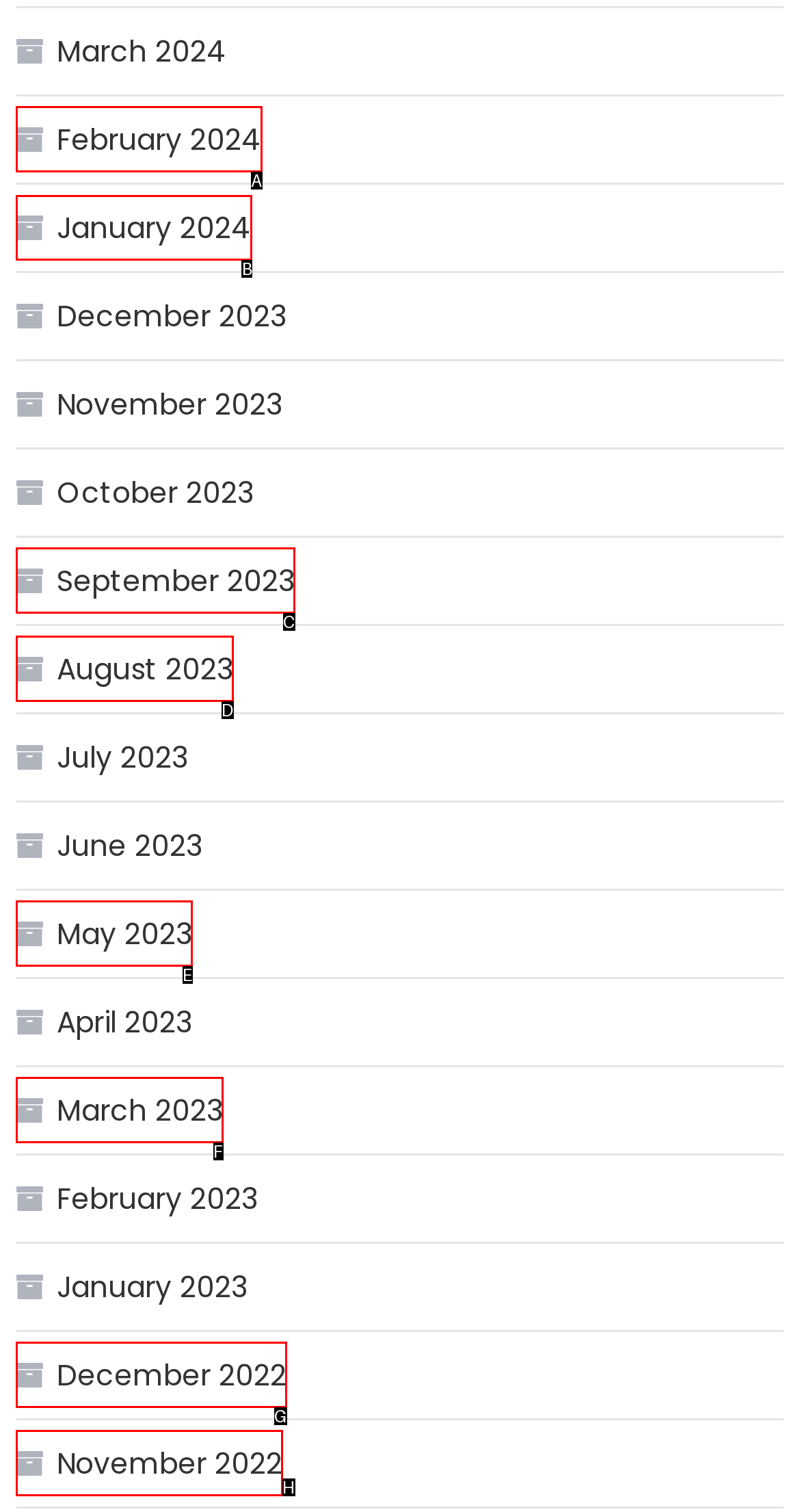Determine the appropriate lettered choice for the task: Check January 2024. Reply with the correct letter.

B